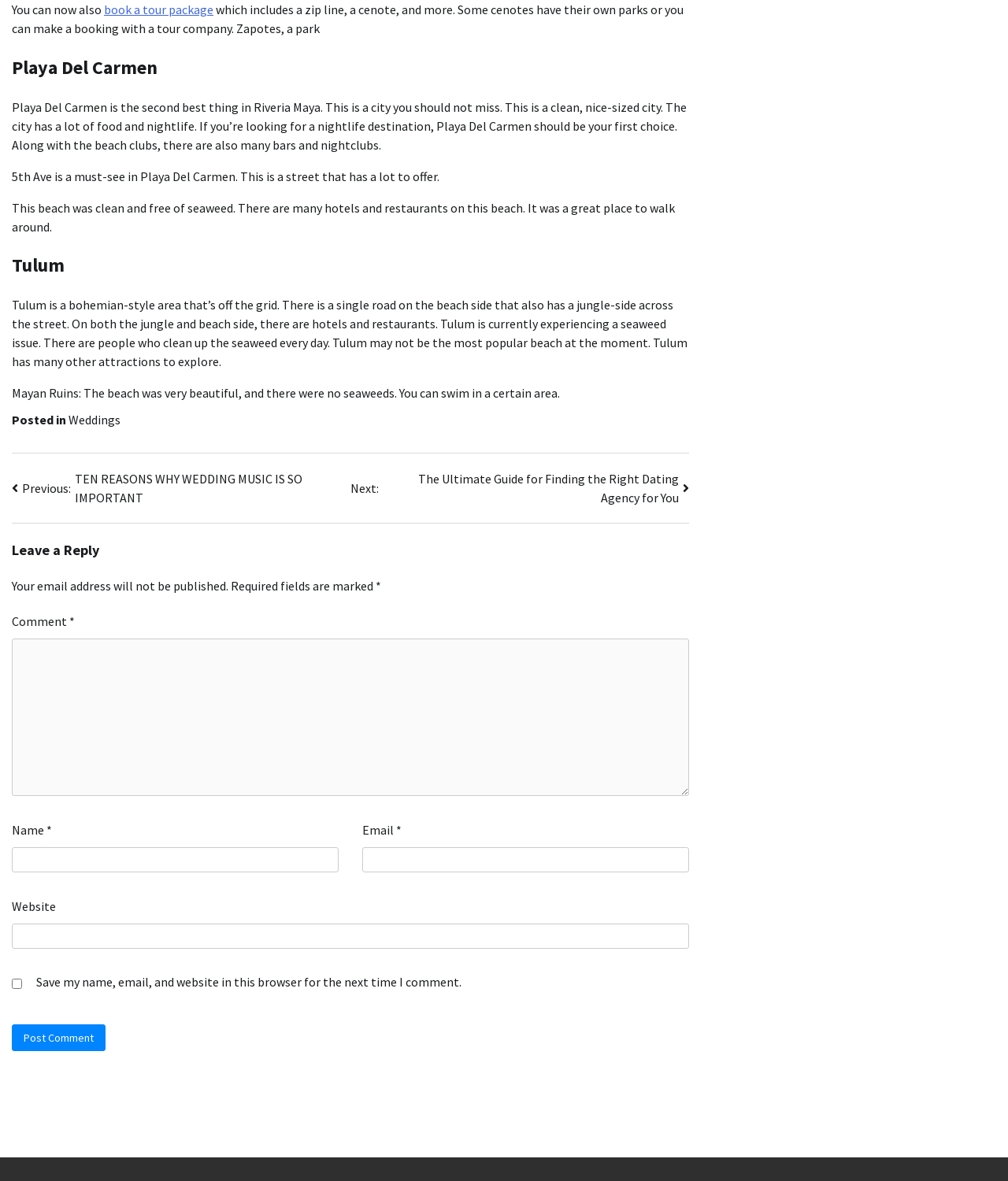Give the bounding box coordinates for the element described as: "Weddings".

[0.068, 0.349, 0.12, 0.362]